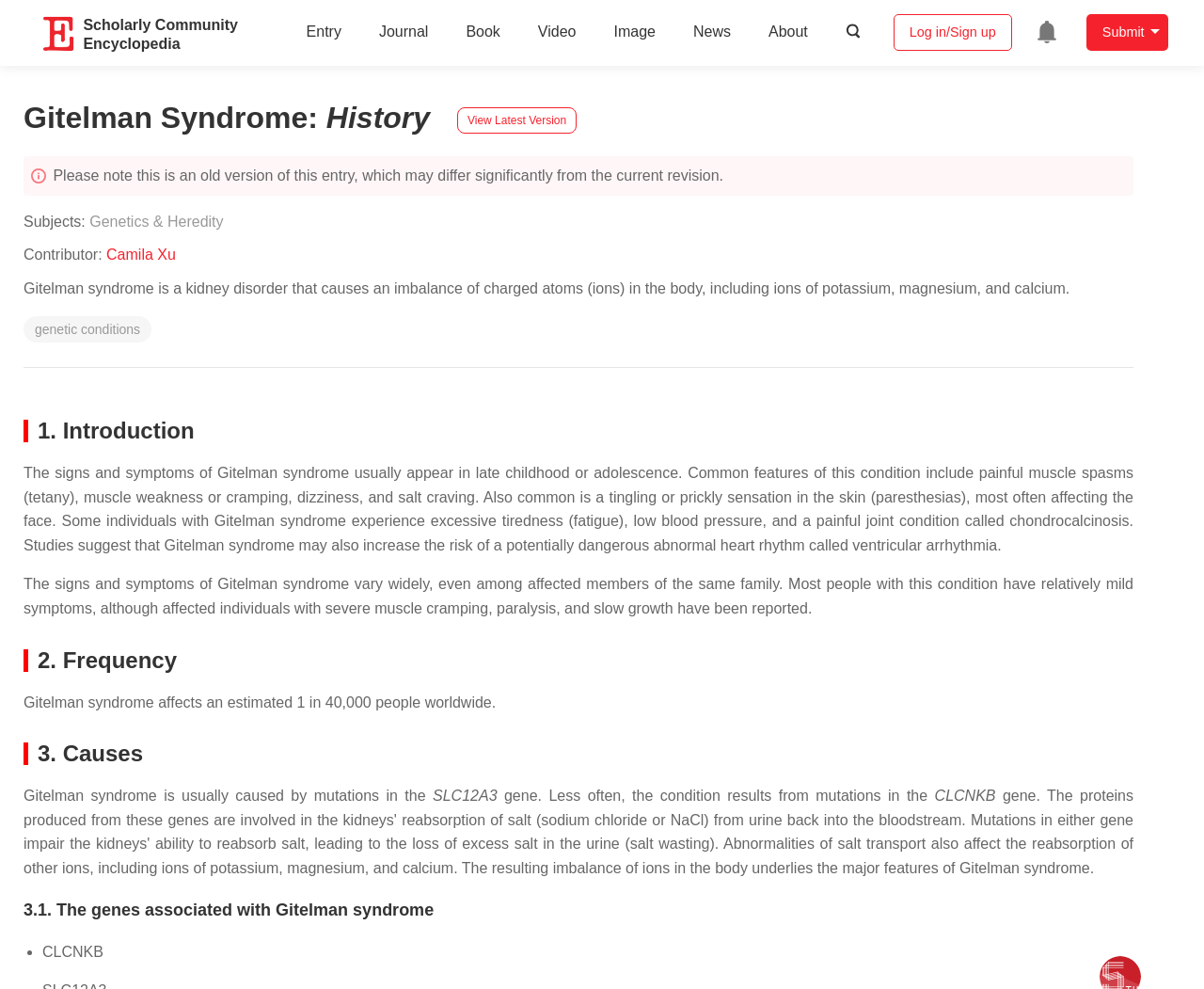Provide the bounding box coordinates of the HTML element this sentence describes: "Journal". The bounding box coordinates consist of four float numbers between 0 and 1, i.e., [left, top, right, bottom].

[0.299, 0.0, 0.371, 0.065]